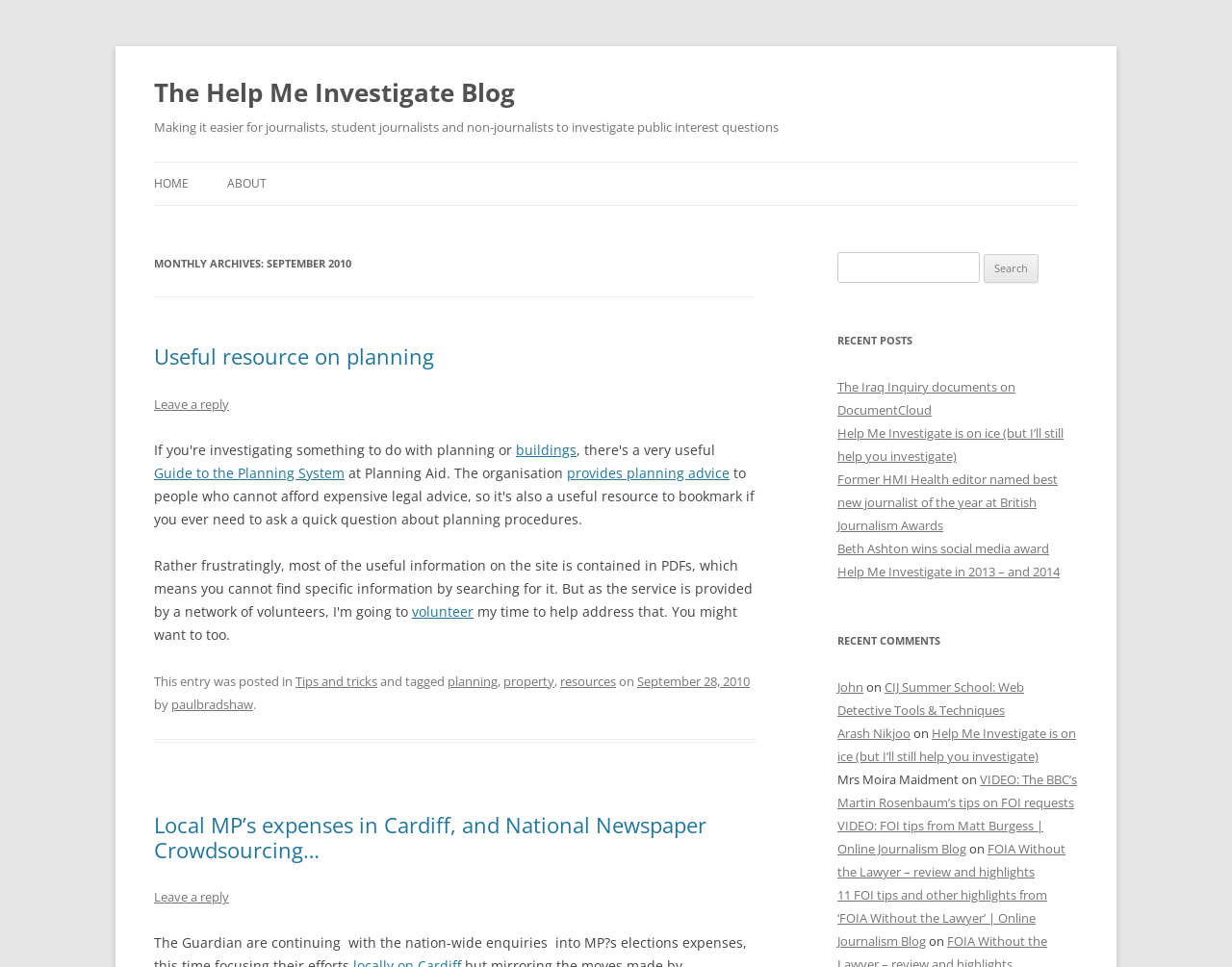Bounding box coordinates are specified in the format (top-left x, top-left y, bottom-right x, bottom-right y). All values are floating point numbers bounded between 0 and 1. Please provide the bounding box coordinate of the region this sentence describes: Guide to the Planning System

[0.125, 0.479, 0.28, 0.498]